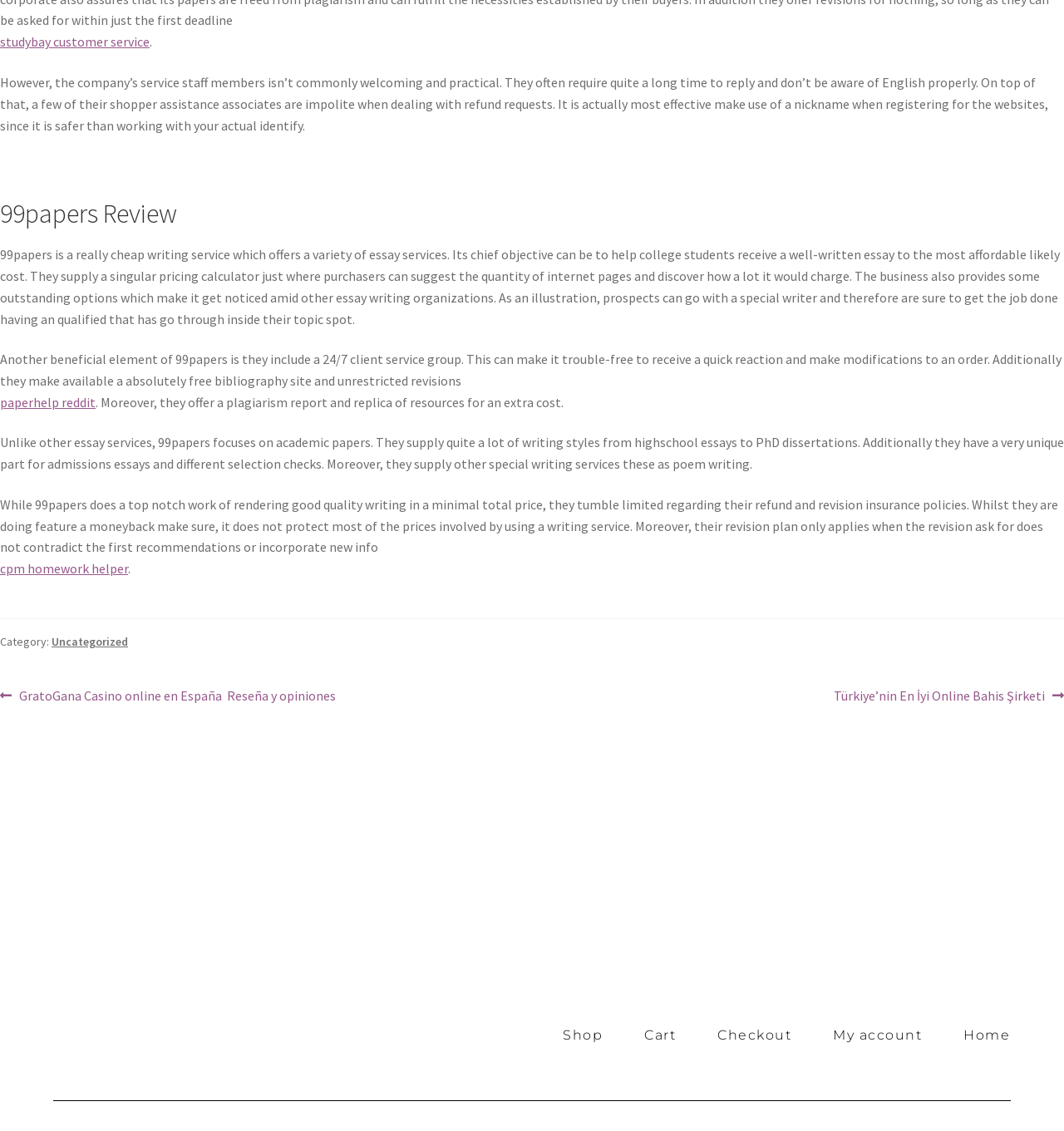Please predict the bounding box coordinates of the element's region where a click is necessary to complete the following instruction: "Visit 'paperhelp reddit'". The coordinates should be represented by four float numbers between 0 and 1, i.e., [left, top, right, bottom].

[0.0, 0.348, 0.09, 0.363]